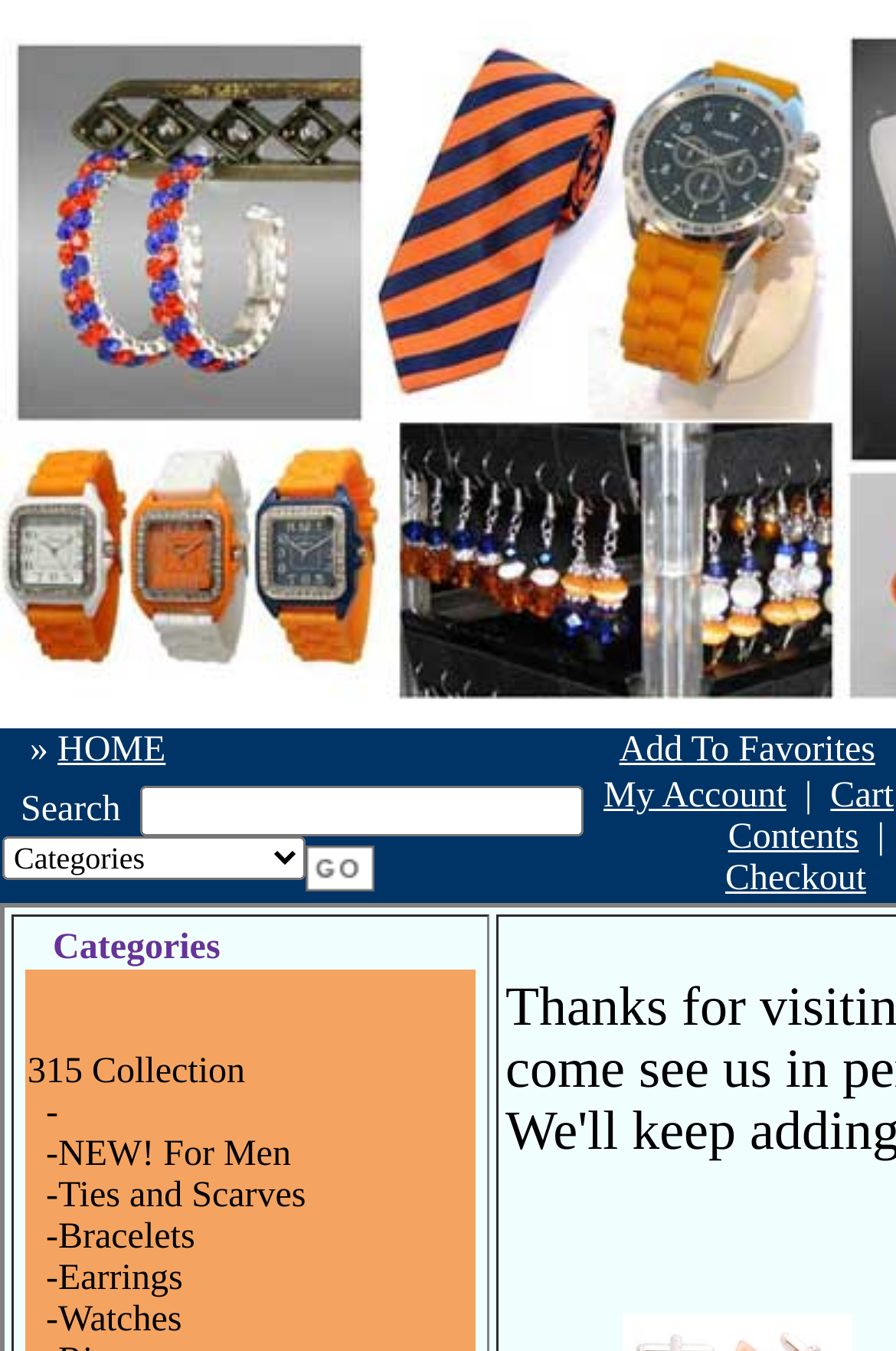What is the name of the link next to 'Cart Contents'? Based on the screenshot, please respond with a single word or phrase.

Checkout